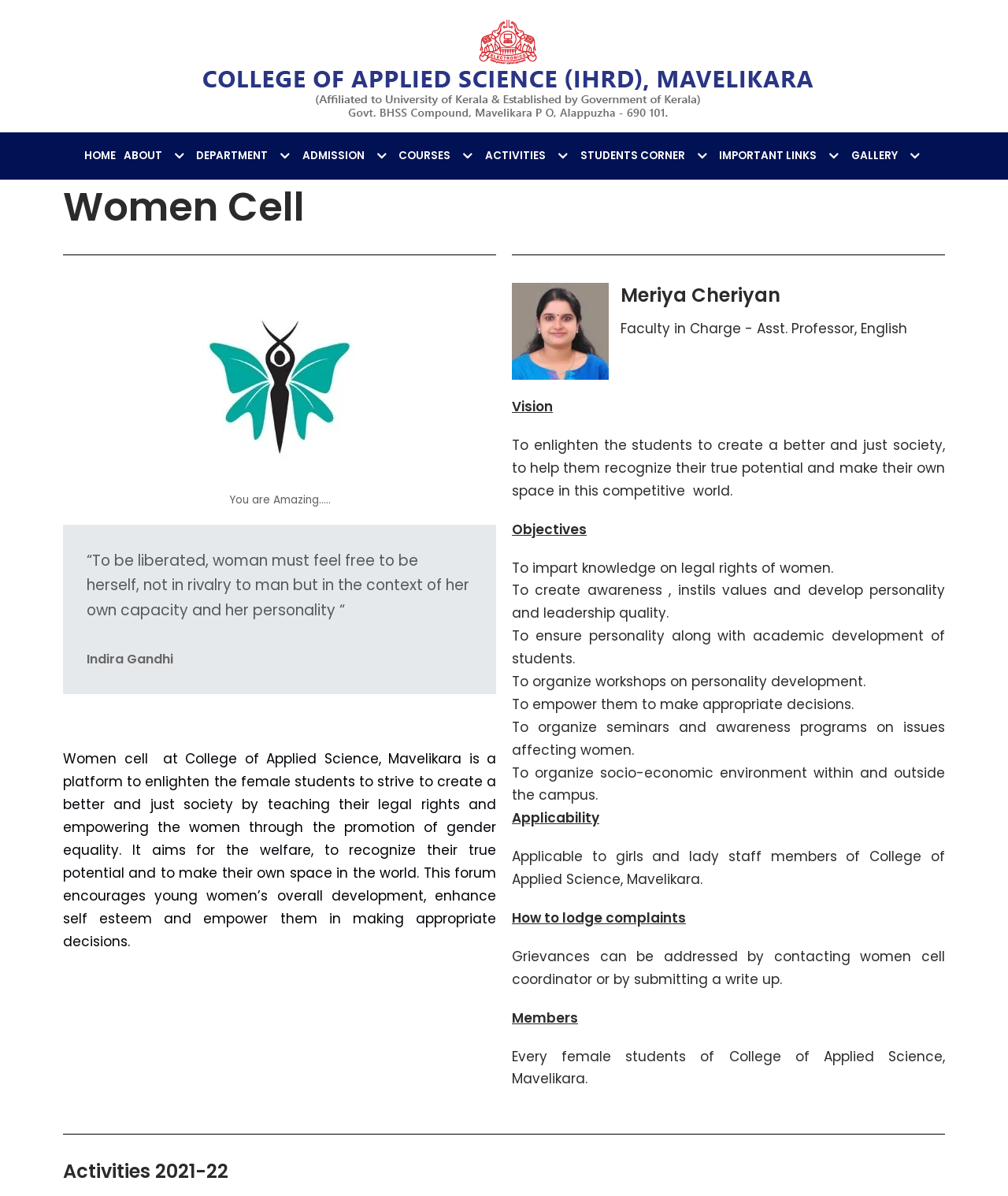Determine the coordinates of the bounding box for the clickable area needed to execute this instruction: "Learn more about Social Climb: Indoors".

None